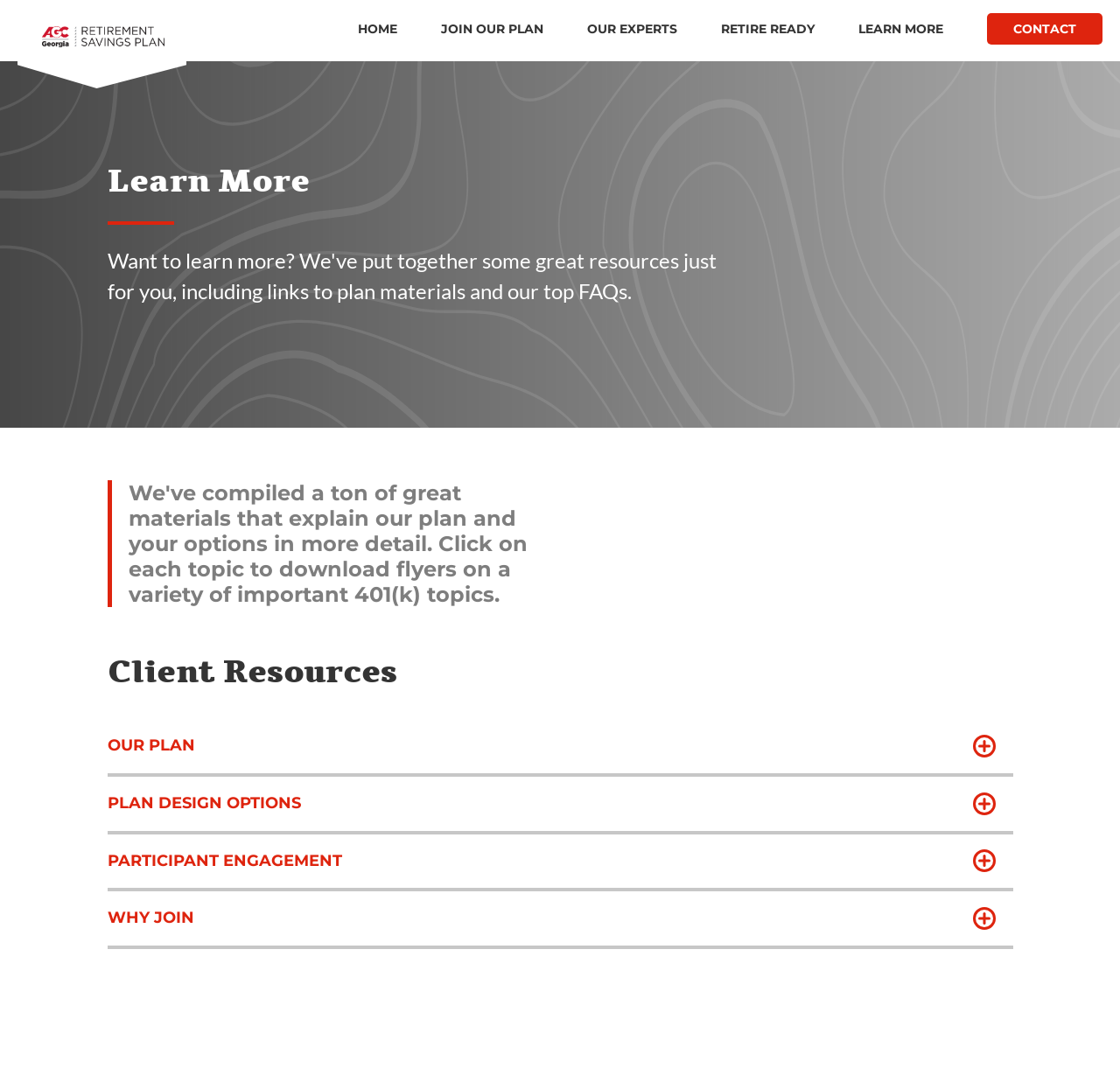Please specify the bounding box coordinates in the format (top-left x, top-left y, bottom-right x, bottom-right y), with all values as floating point numbers between 0 and 1. Identify the bounding box of the UI element described by: Contact

[0.881, 0.012, 0.984, 0.041]